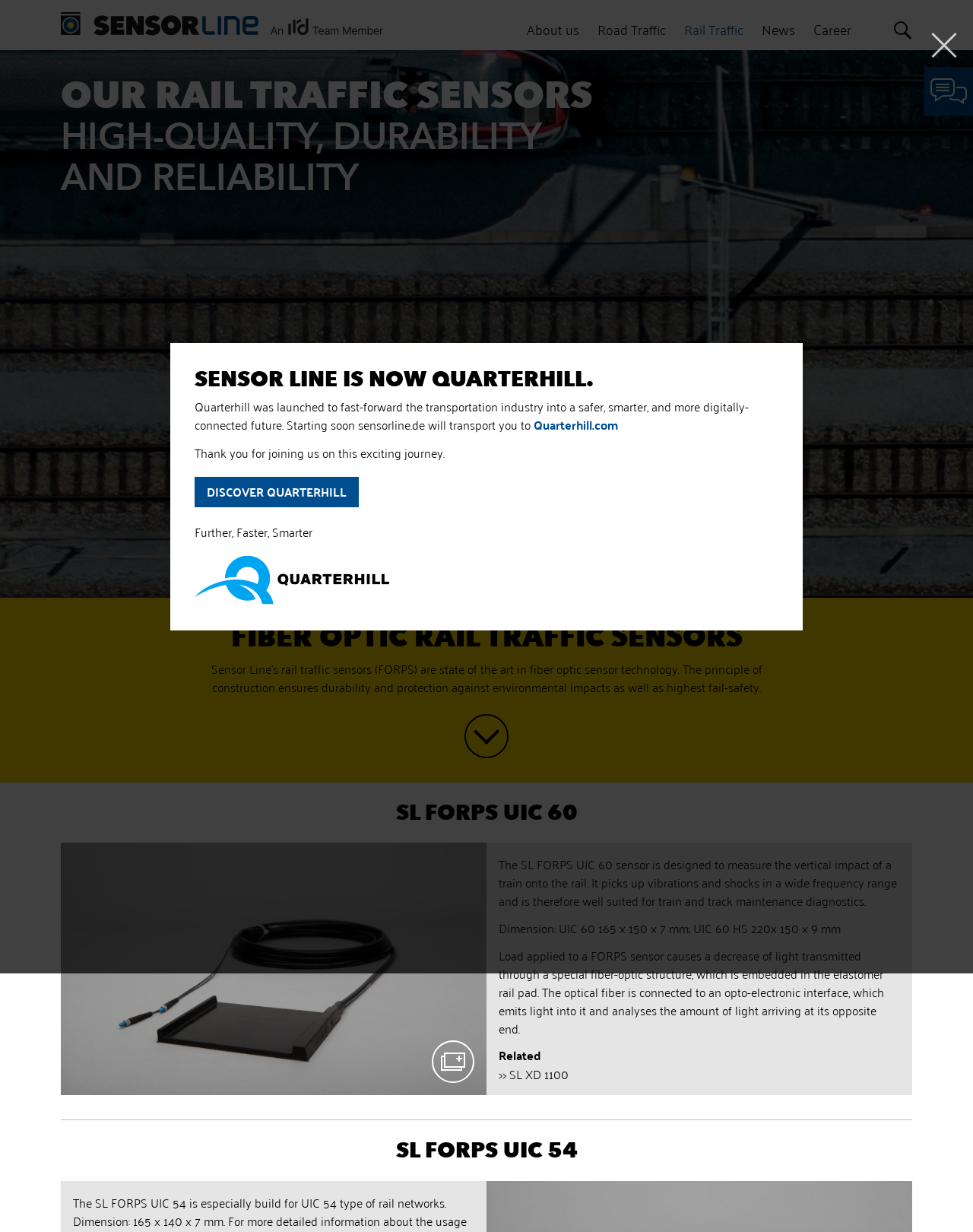Can you give a detailed response to the following question using the information from the image? What is the purpose of the SL FORPS UIC 60 sensor?

The purpose of the SL FORPS UIC 60 sensor can be found in the section with the heading 'SL FORPS UIC 60'. It says that the sensor is designed to measure the vertical impact of a train onto the rail.